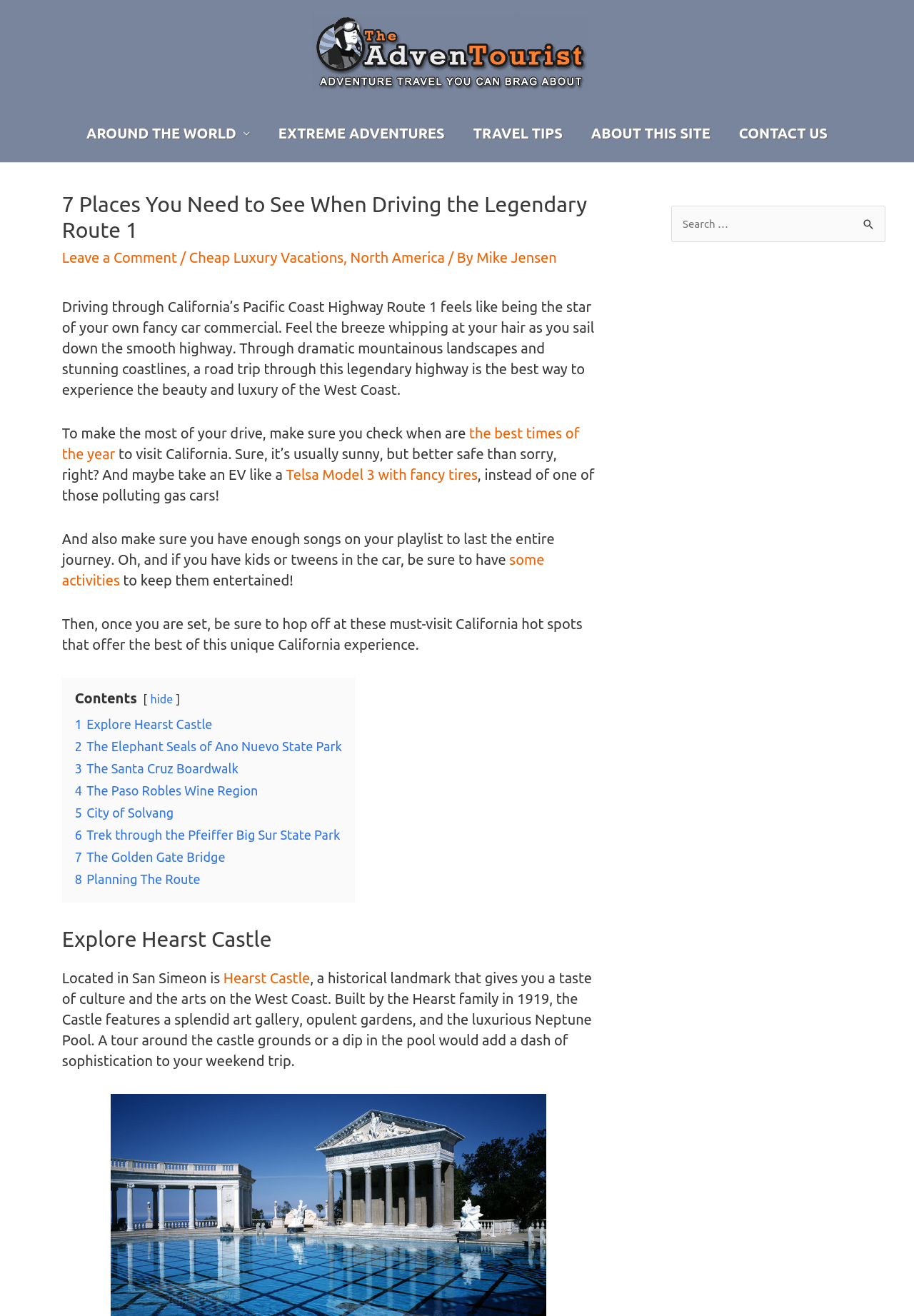What is the purpose of the search box?
Using the image as a reference, answer with just one word or a short phrase.

To search the website